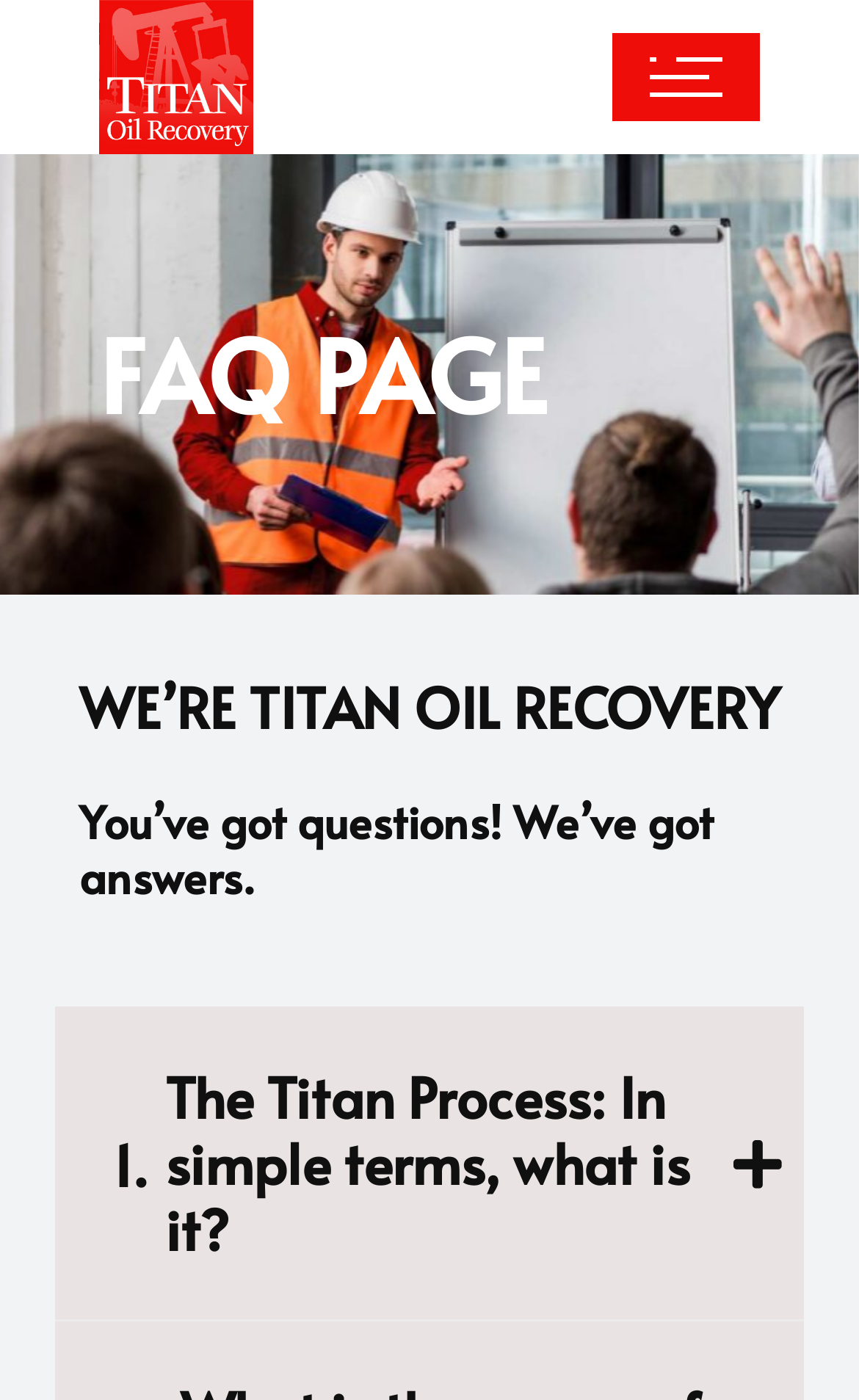Is the logo dark or light?
Answer the question with a detailed and thorough explanation.

The logo has both dark and light versions, which are indicated by the image elements 'logo dark' and 'logo light' respectively.